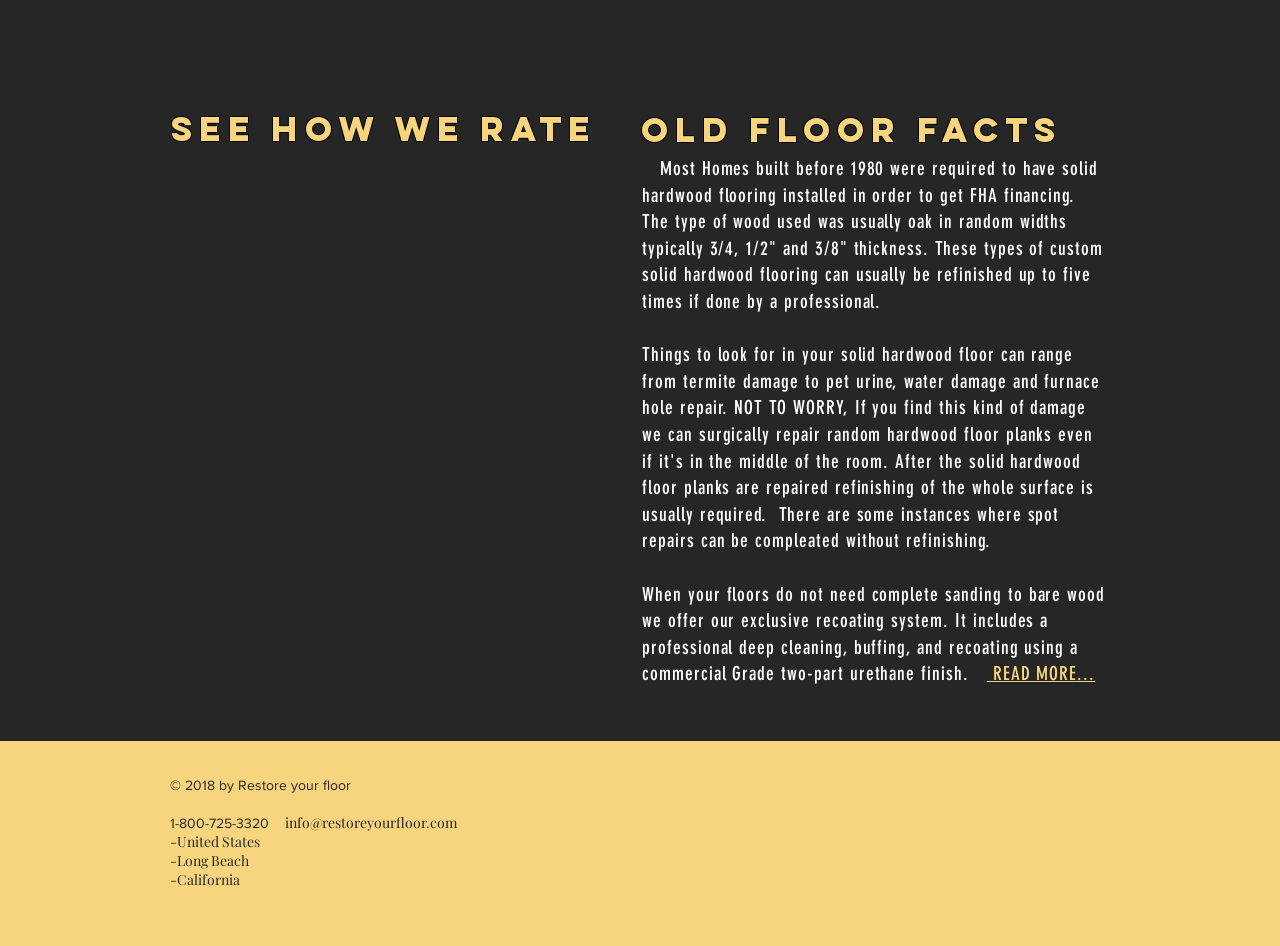What is the company's phone number?
Based on the image, answer the question in a detailed manner.

The phone number is mentioned at the bottom of the page, '1-800-725-3320'.